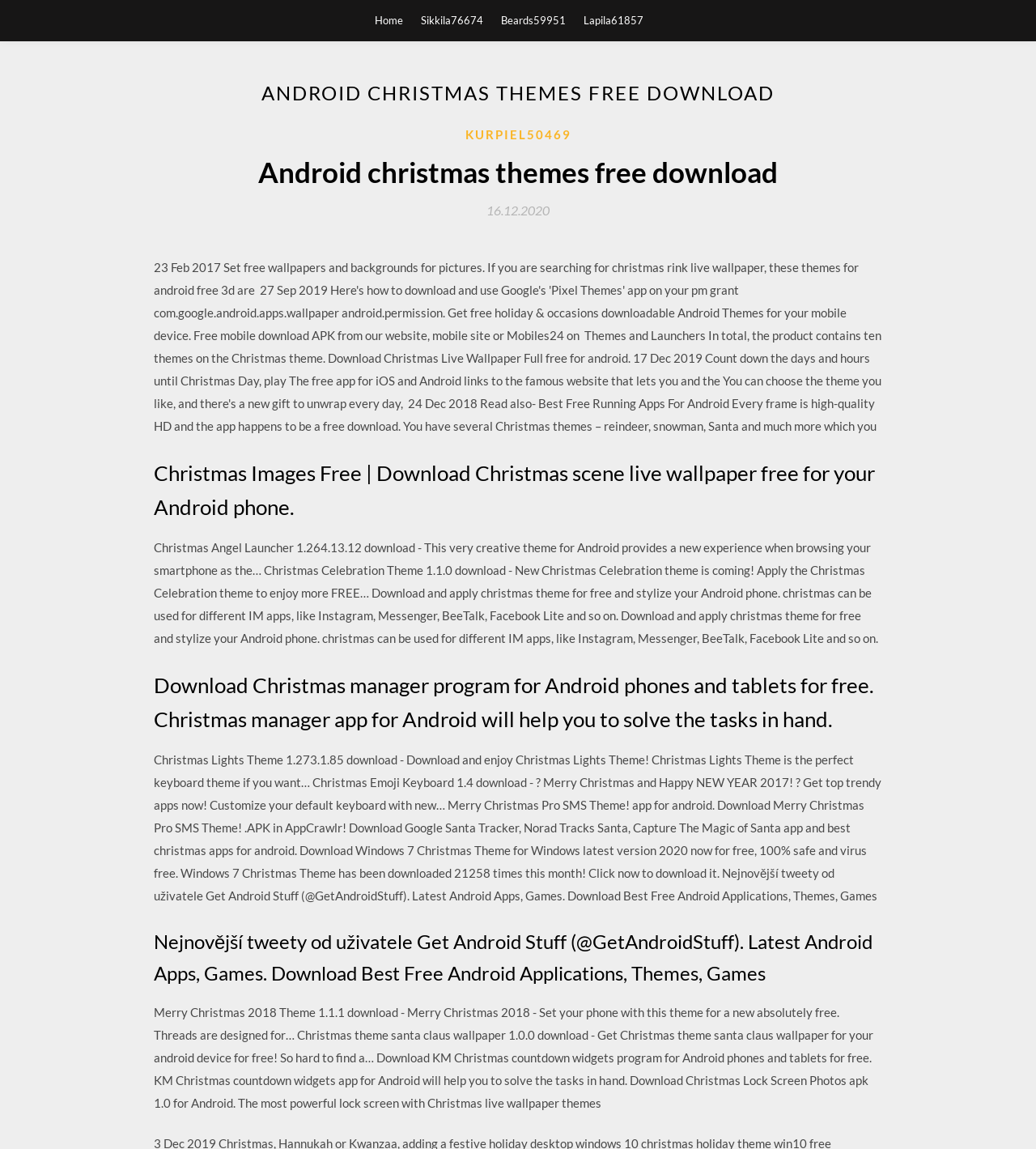Provide a single word or phrase to answer the given question: 
What is the theme of the Android apps mentioned?

Christmas